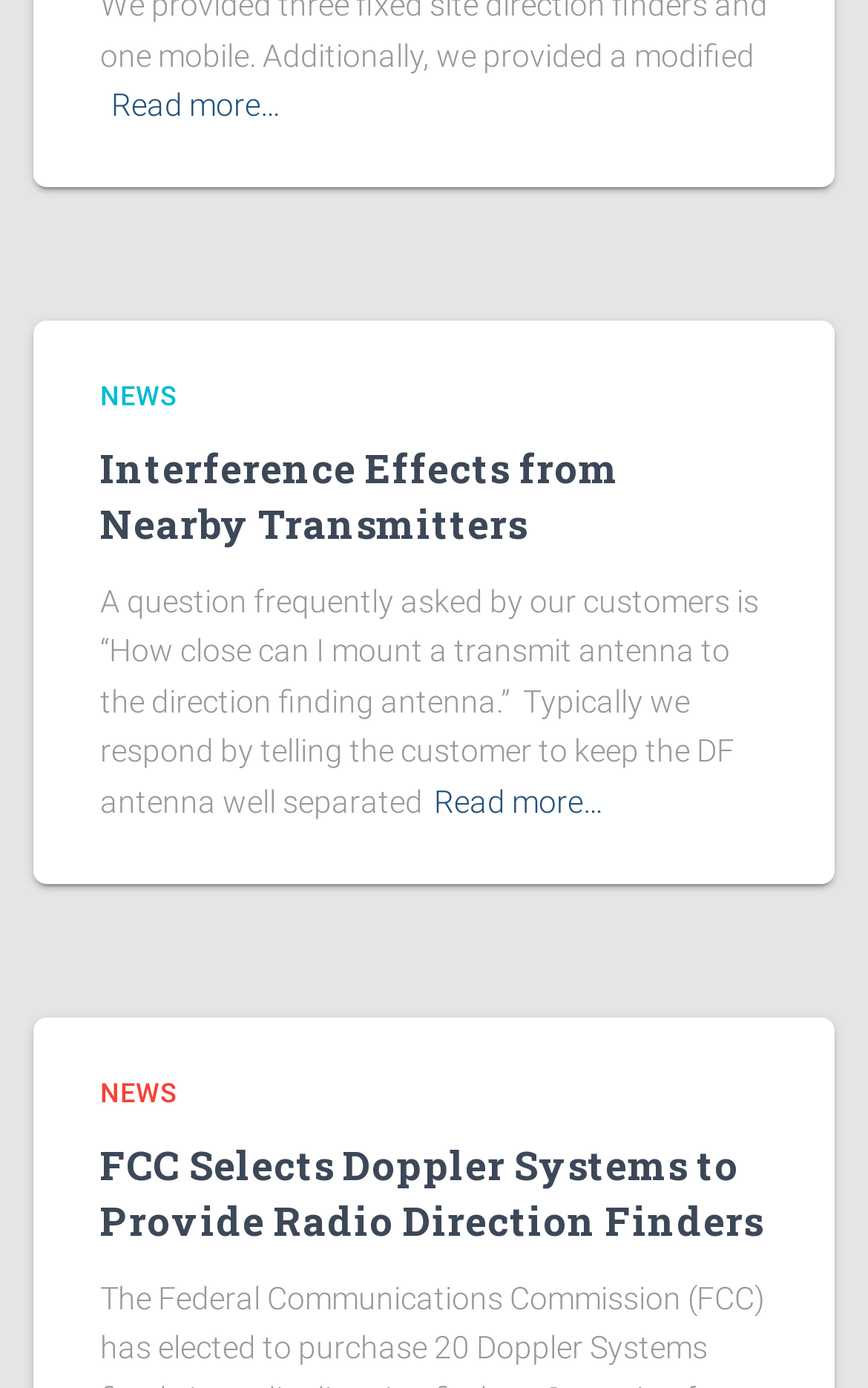What is the question frequently asked by customers?
Using the screenshot, give a one-word or short phrase answer.

How close can I mount a transmit antenna